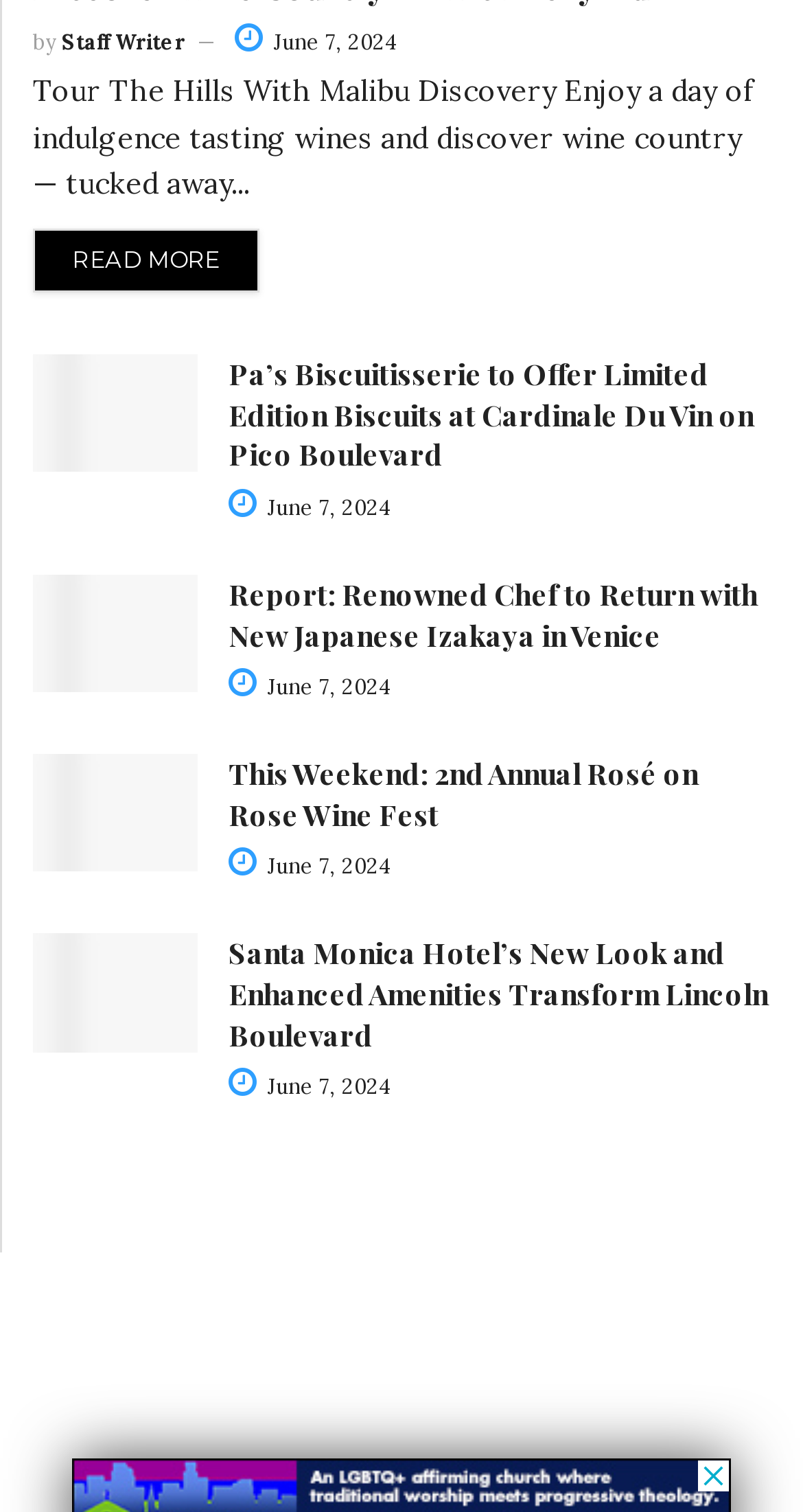Please identify the bounding box coordinates of the clickable element to fulfill the following instruction: "Check out the report about Renowned Chef". The coordinates should be four float numbers between 0 and 1, i.e., [left, top, right, bottom].

[0.041, 0.38, 0.246, 0.458]